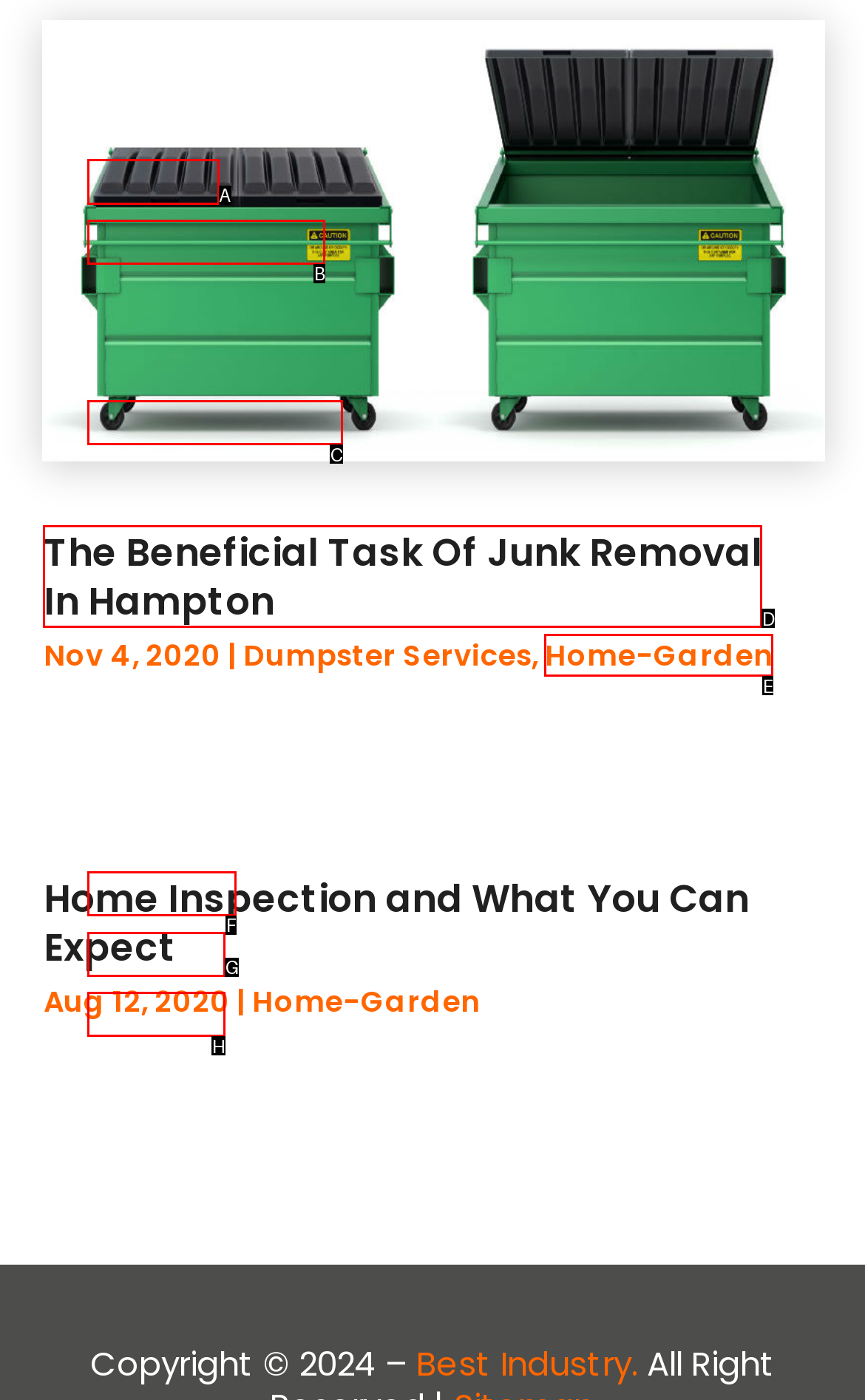Identify the correct choice to execute this task: Share via Facebook
Respond with the letter corresponding to the right option from the available choices.

None